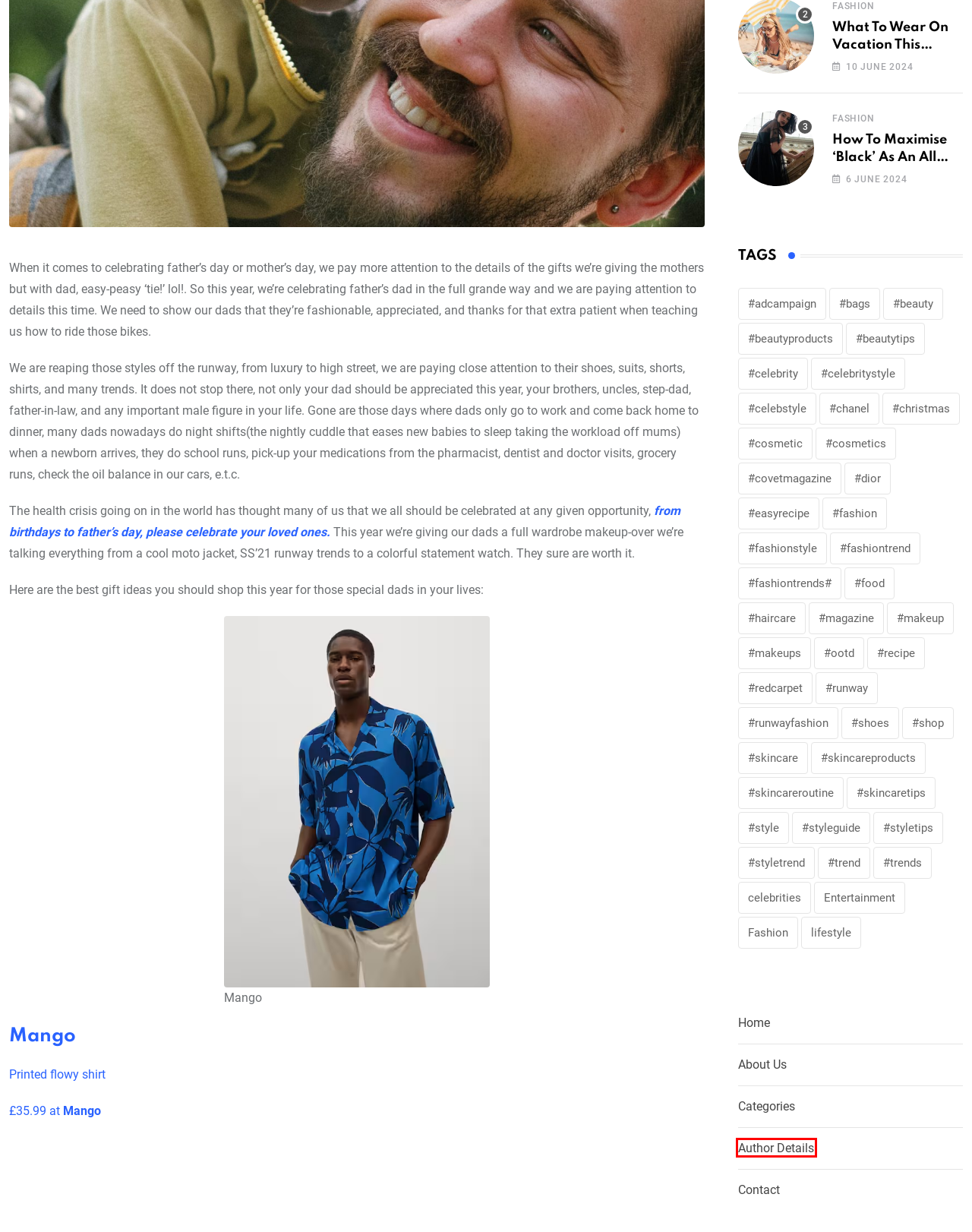Check out the screenshot of a webpage with a red rectangle bounding box. Select the best fitting webpage description that aligns with the new webpage after clicking the element inside the bounding box. Here are the candidates:
A. #shoes - Covet Magazine - Print And Digital
B. #cosmetics - Covet Magazine - Print And Digital
C. #skincareproducts - Covet Magazine - Print And Digital
D. #redcarpet - Covet Magazine - Print And Digital
E. Luke - Covet Magazine - Print And Digital
F. #ootd - Covet Magazine - Print And Digital
G. #styletips - Covet Magazine - Print And Digital
H. #haircare - Covet Magazine - Print And Digital

E